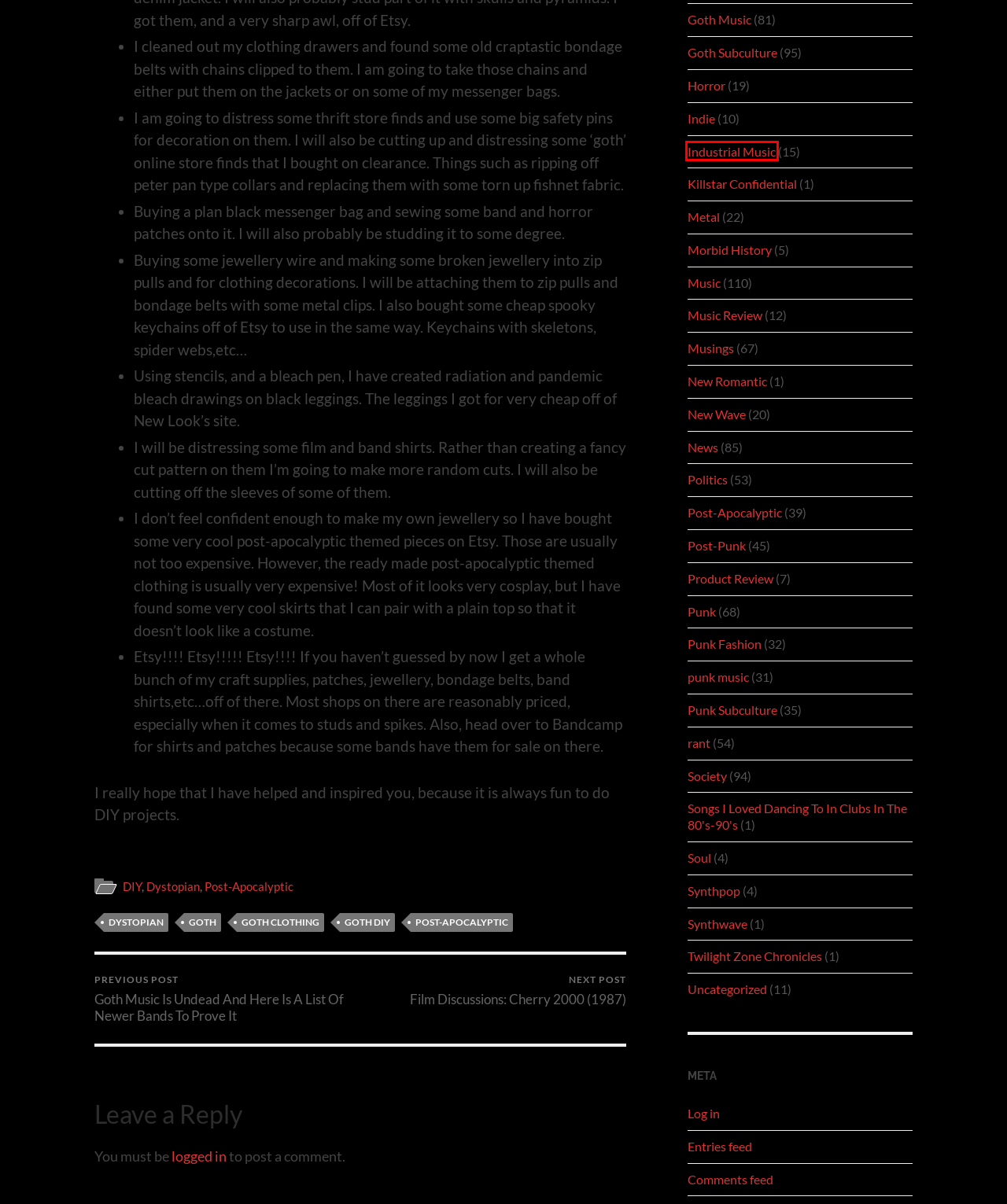Observe the provided screenshot of a webpage that has a red rectangle bounding box. Determine the webpage description that best matches the new webpage after clicking the element inside the red bounding box. Here are the candidates:
A. Twilight Zone Chronicles - My Dystopian Life
B. Log In ‹ My Dystopian Life — WordPress
C. Industrial Music - My Dystopian Life
D. Music Review - My Dystopian Life
E. Society - My Dystopian Life
F. Punk Fashion - My Dystopian Life
G. Punk Subculture - My Dystopian Life
H. Songs I Loved Dancing To In Clubs In The 80's-90's - My Dystopian Life

C